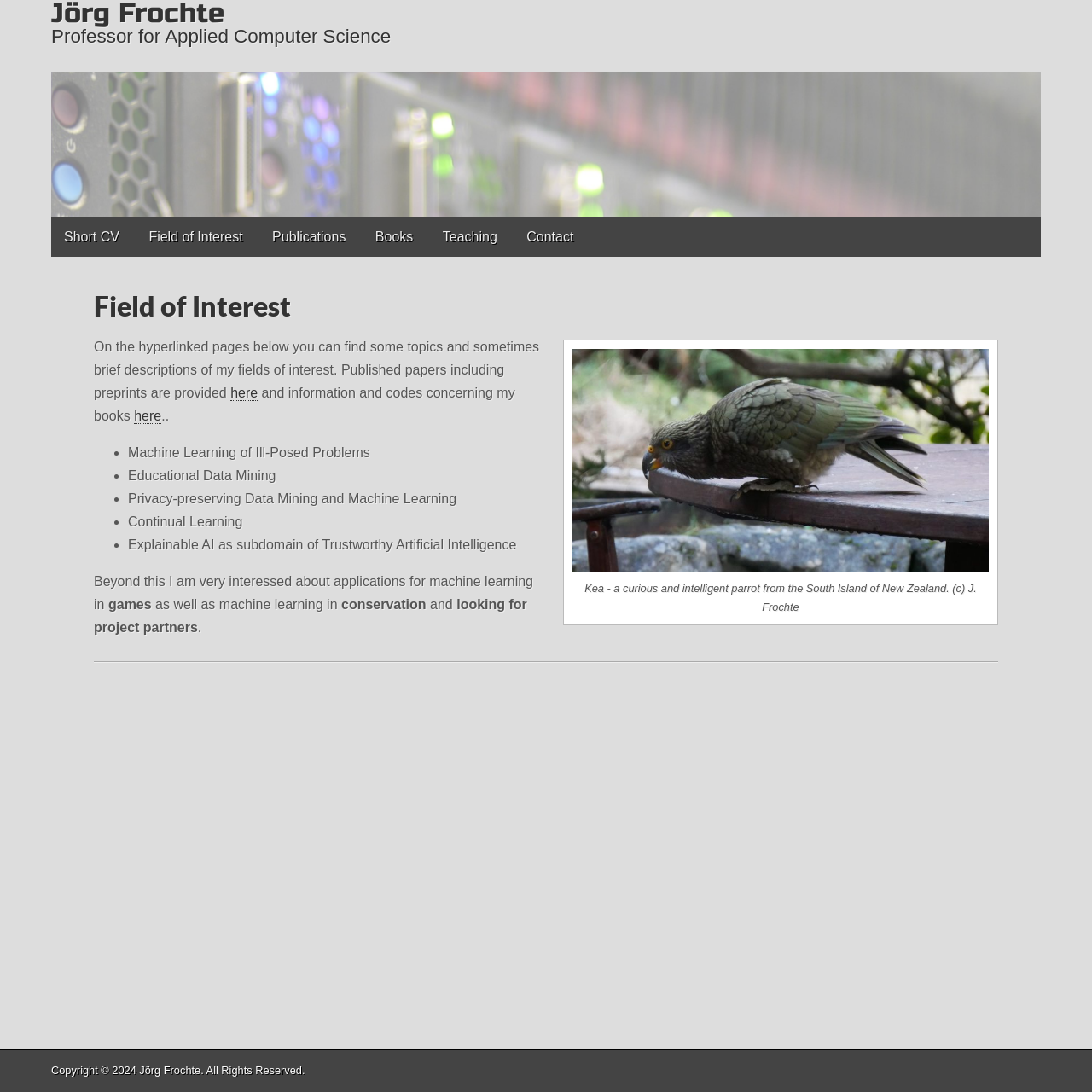What is the copyright year?
Please provide a comprehensive and detailed answer to the question.

The copyright year is mentioned at the bottom of the page as 'Copyright © 2024'.